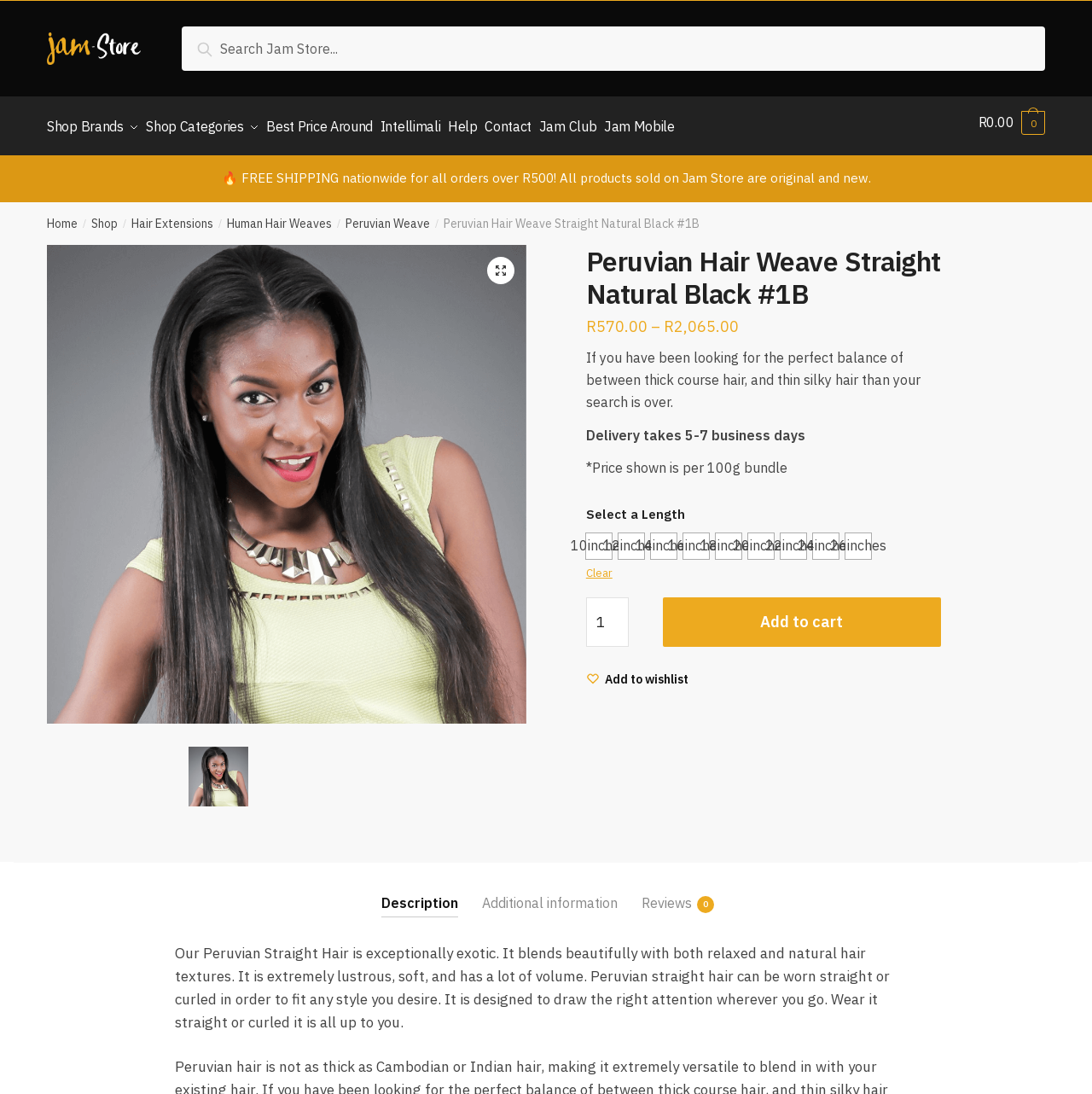Carefully examine the image and provide an in-depth answer to the question: What is the purpose of the 'Clear' button?

The 'Clear' button is located next to the 'Select a Length' section, and its purpose is to clear the selection made by the user.